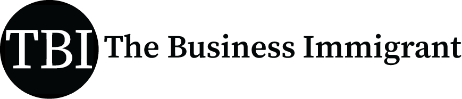Respond to the question below with a concise word or phrase:
What color is the font of 'TBI'?

Black